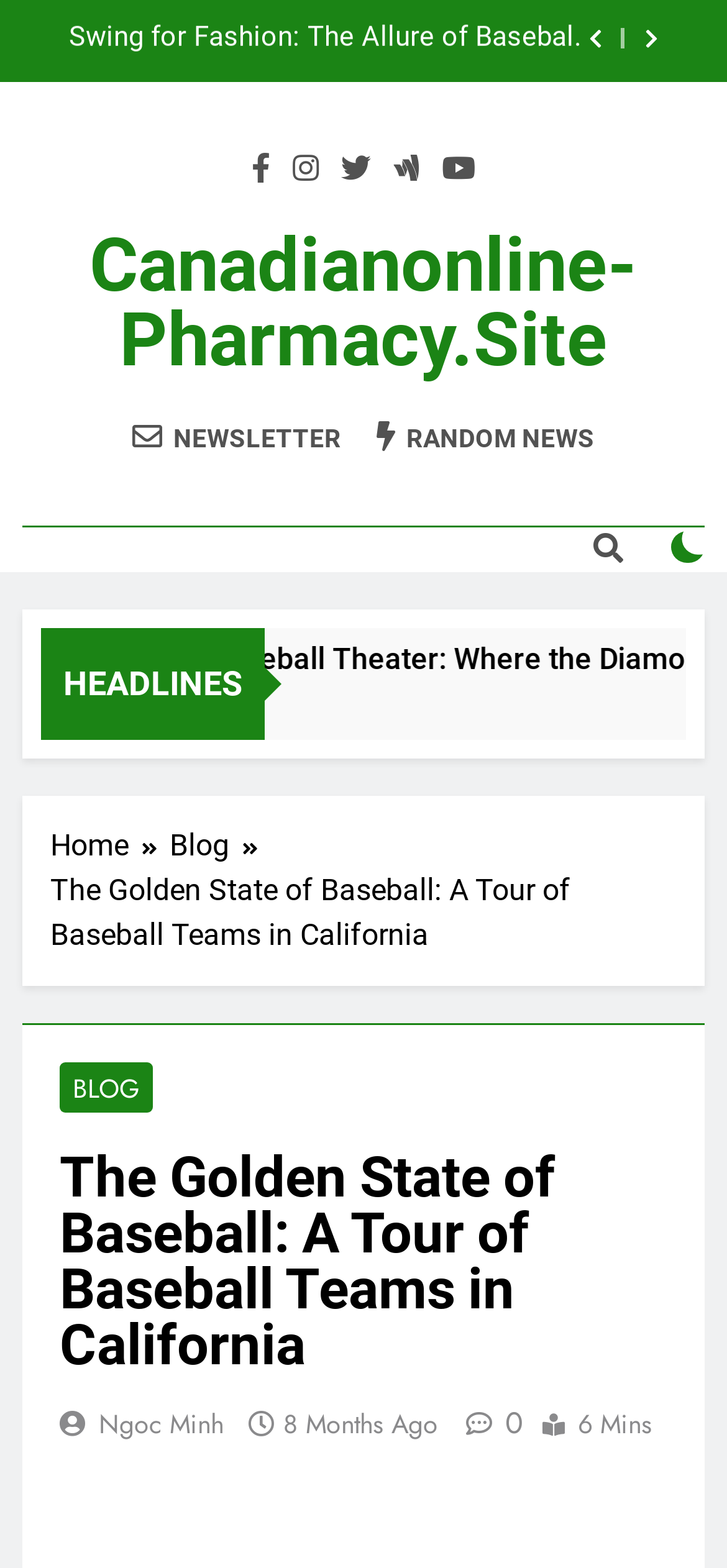How many links are in the navigation section?
Look at the image and respond to the question as thoroughly as possible.

I counted the links in the navigation section, which is labeled as 'Breadcrumbs', and found three links: 'Home', 'Blog', and the current page link.